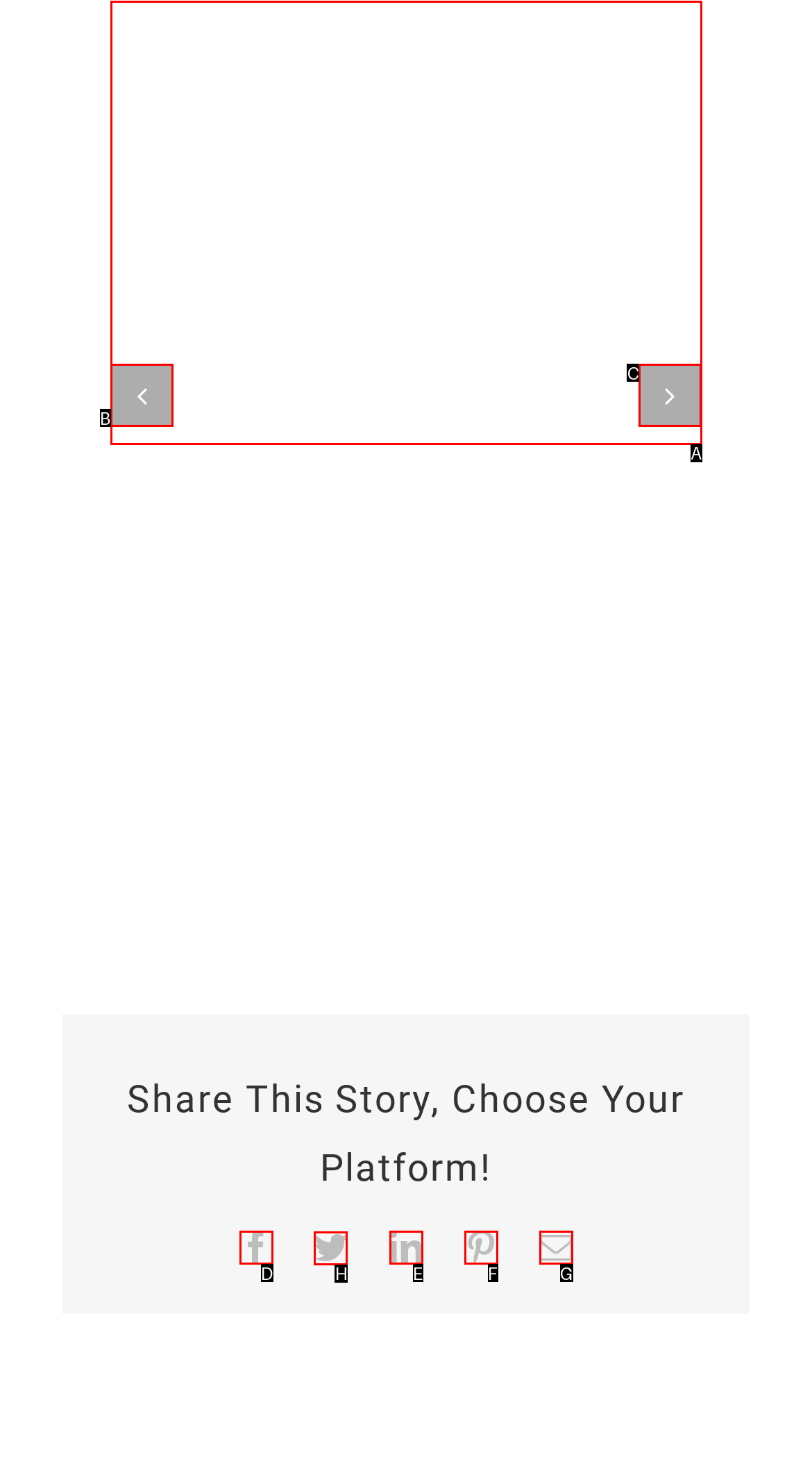To complete the instruction: Share on Twitter, which HTML element should be clicked?
Respond with the option's letter from the provided choices.

H